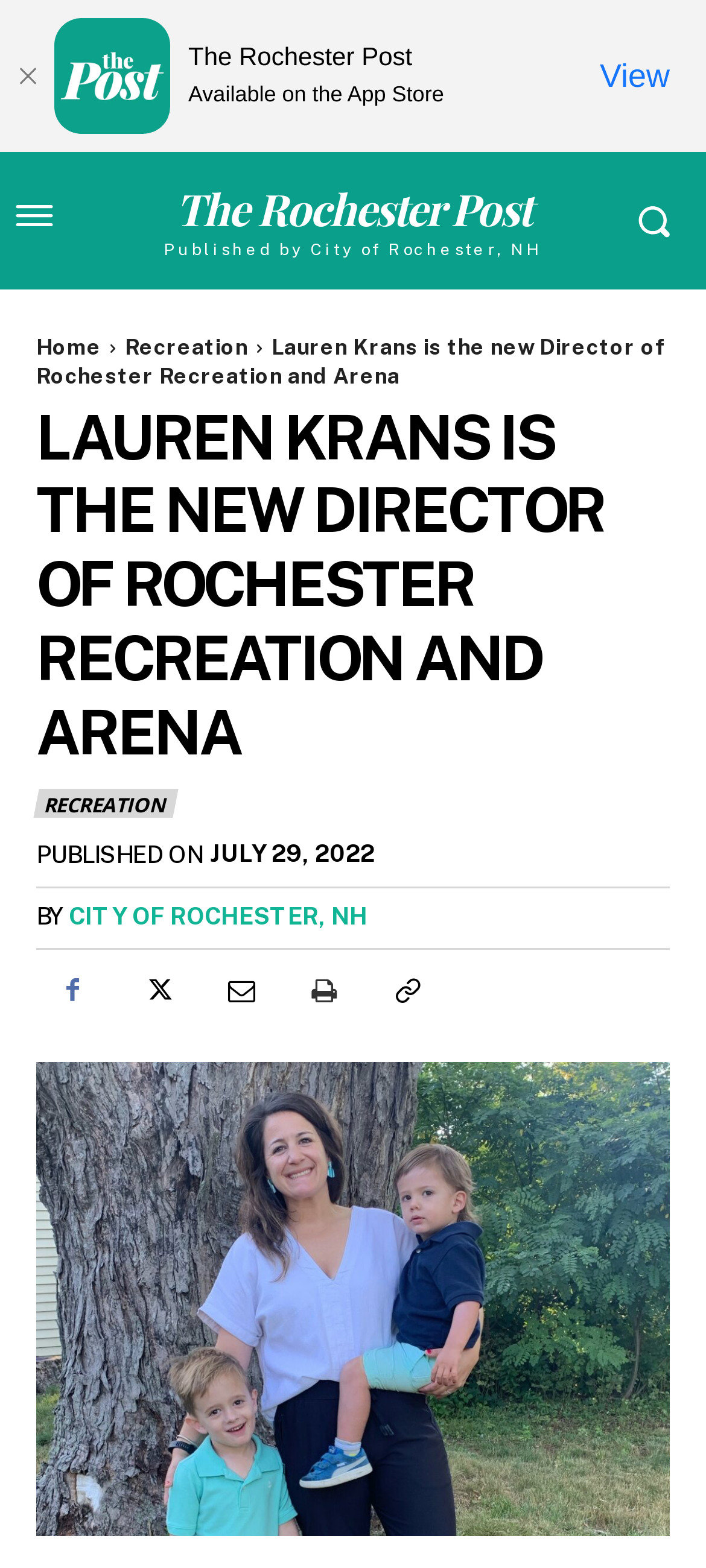Give a concise answer using only one word or phrase for this question:
What is the name of the new Director of Rochester Recreation and Arena?

Lauren Krans